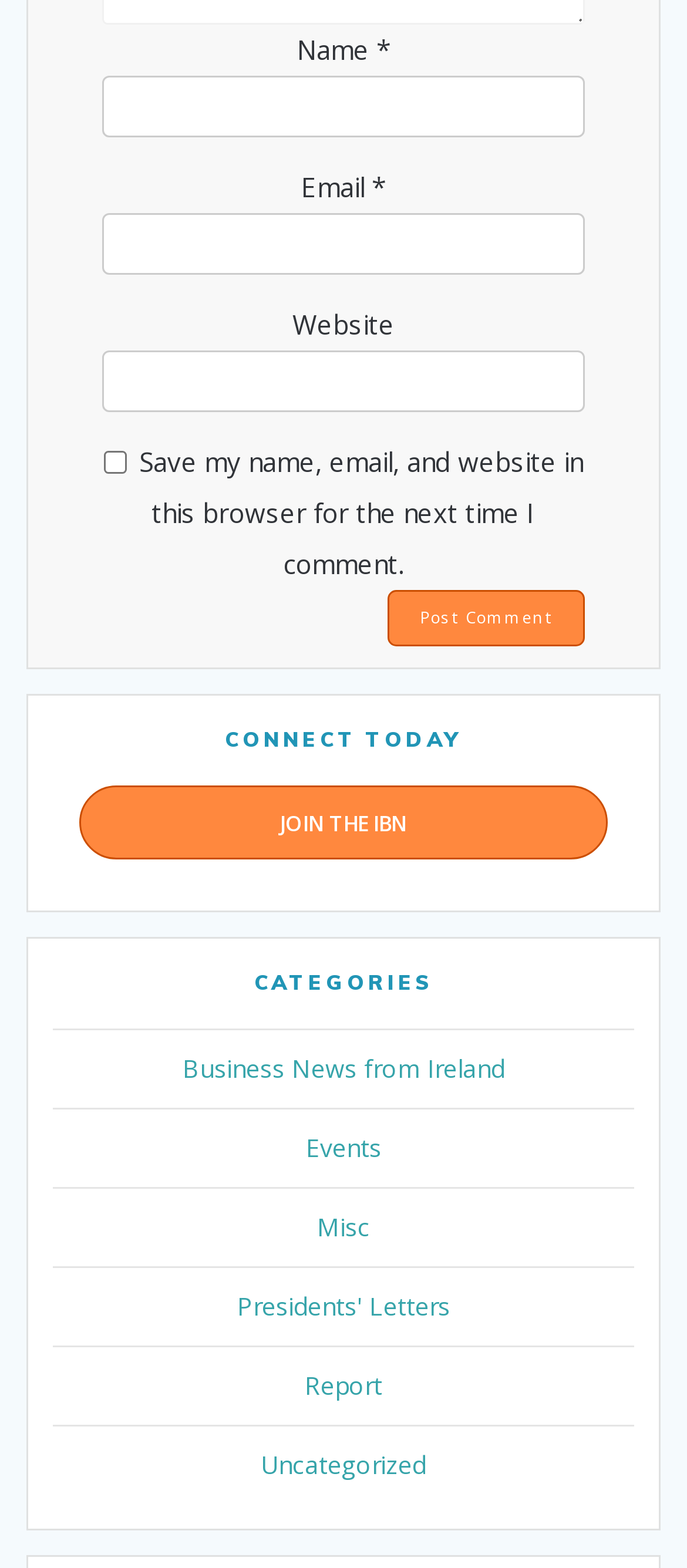Please provide a brief answer to the question using only one word or phrase: 
What is the label of the button below the textboxes?

Post Comment